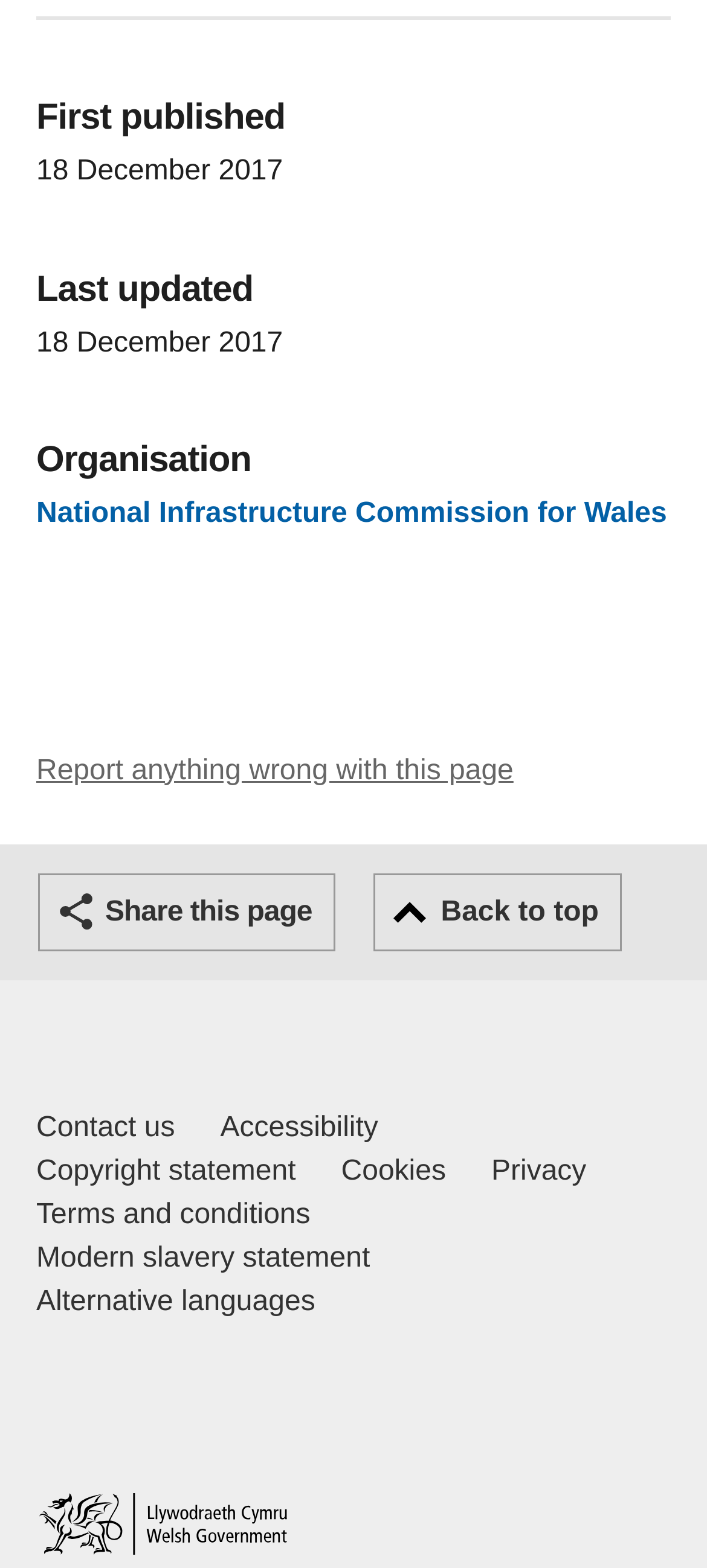Find the bounding box coordinates of the area to click in order to follow the instruction: "Share this page".

[0.054, 0.557, 0.475, 0.607]